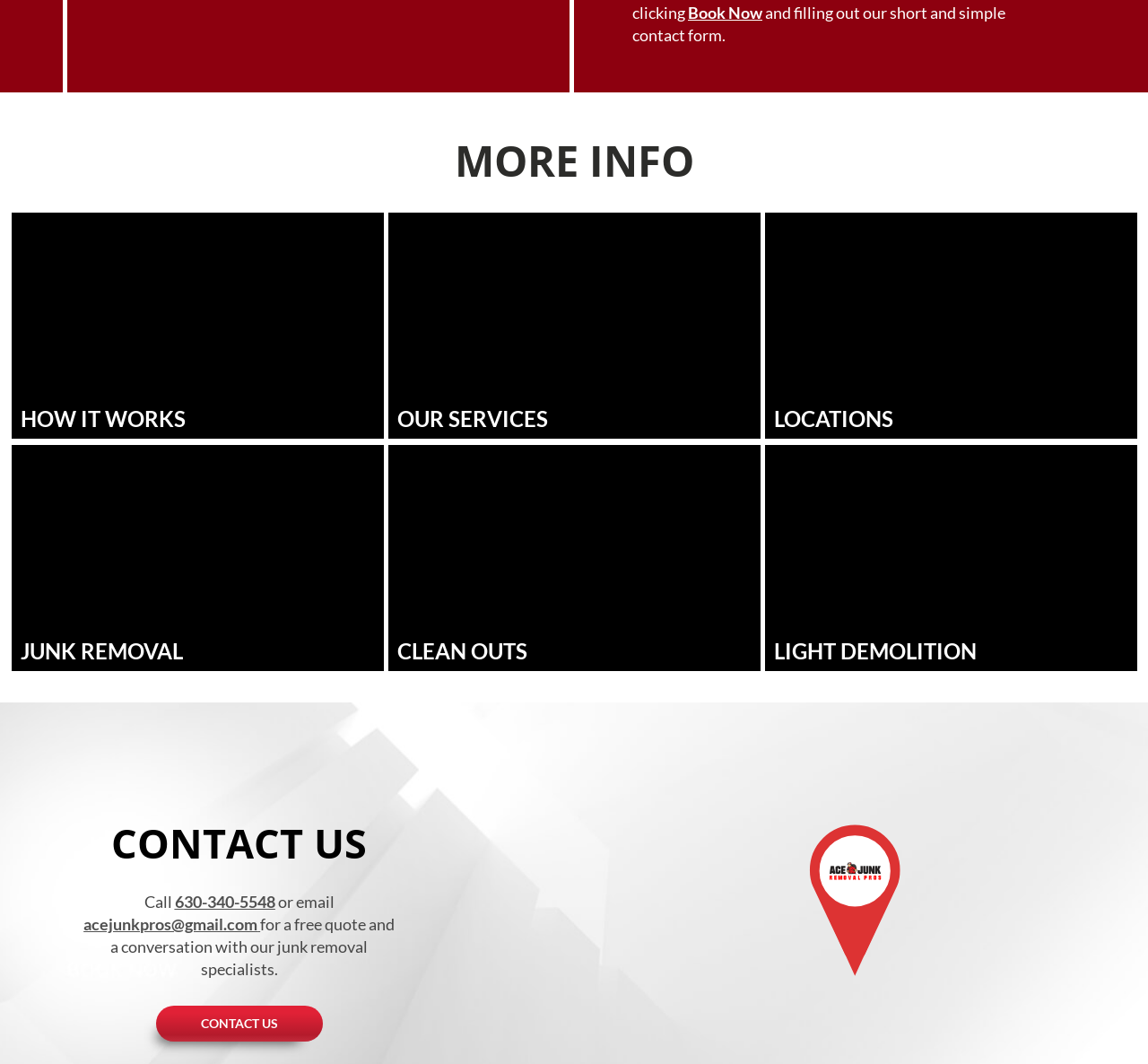What is the purpose of the 'Book Now' link?
Carefully analyze the image and provide a detailed answer to the question.

I inferred the purpose of the 'Book Now' link by its position at the top of the webpage and its proximity to the 'MORE INFO' heading, suggesting that it is a call-to-action to book a service offered by the company.